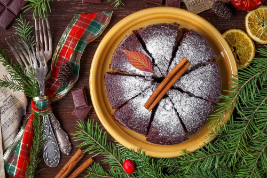What is on top of the cake? From the image, respond with a single word or brief phrase.

Cinnamon stick and autumn leaf